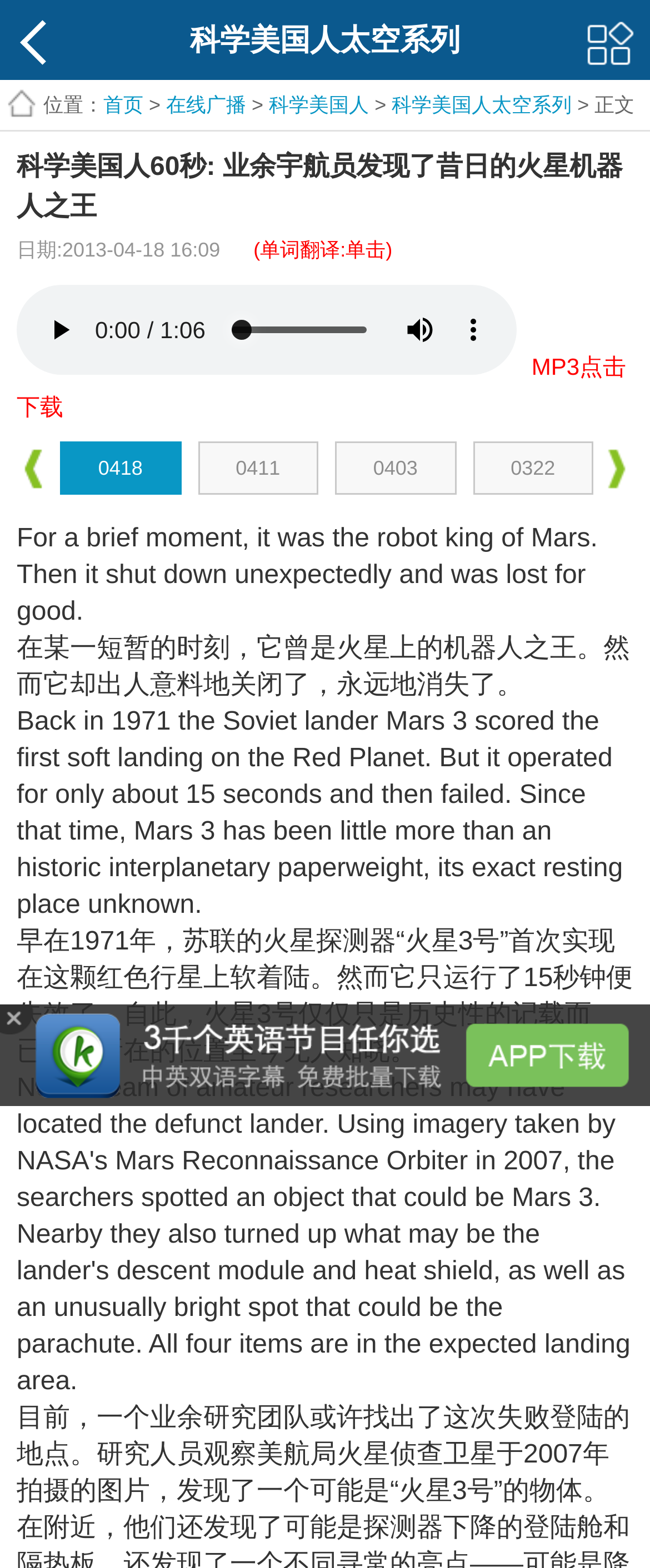Given the description 0403, predict the bounding box coordinates of the UI element. Ensure the coordinates are in the format (top-left x, top-left y, bottom-right x, bottom-right y) and all values are between 0 and 1.

[0.515, 0.282, 0.701, 0.316]